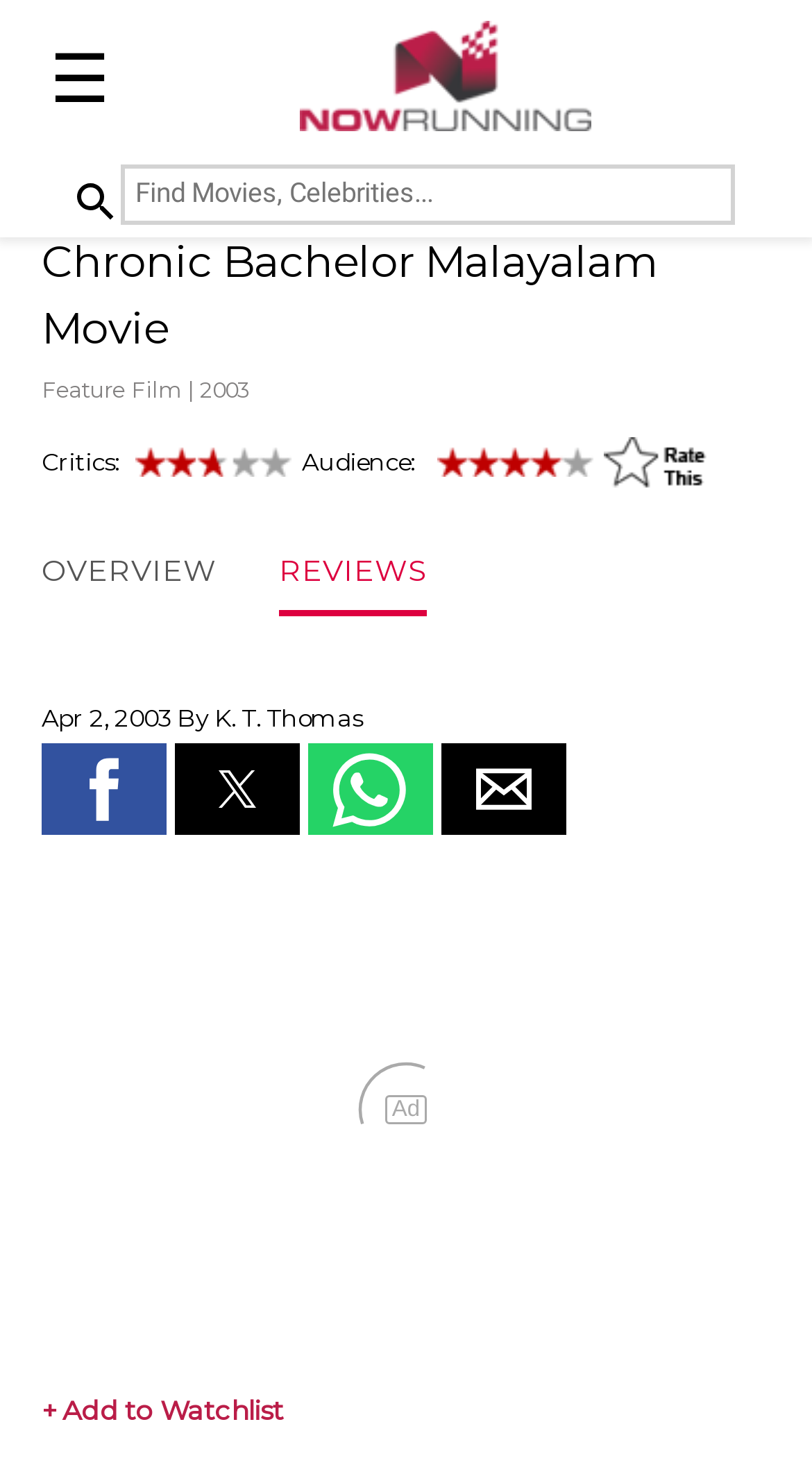Specify the bounding box coordinates for the region that must be clicked to perform the given instruction: "Add to watchlist".

[0.051, 0.952, 0.349, 0.973]